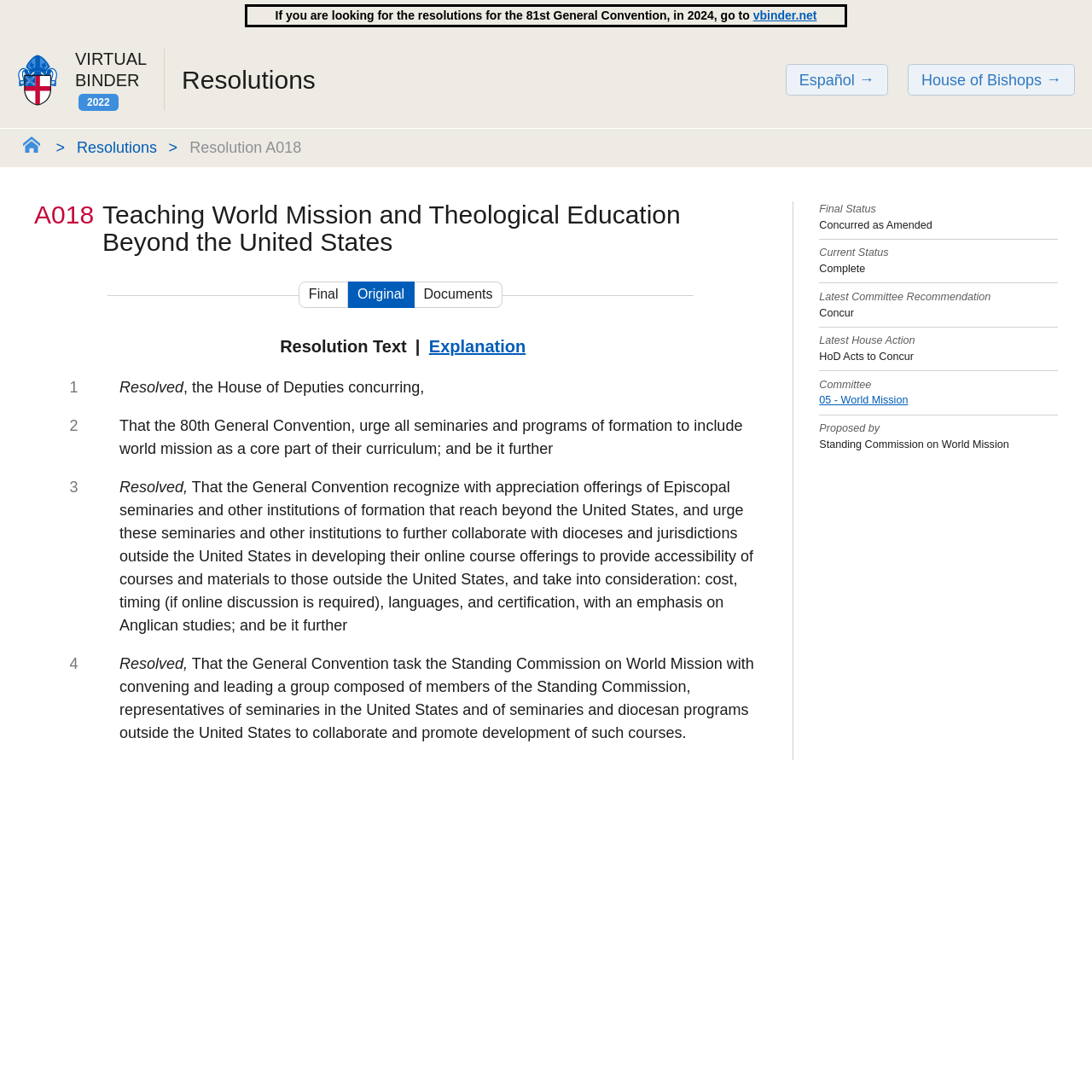Specify the bounding box coordinates of the region I need to click to perform the following instruction: "Click Customer Support". The coordinates must be four float numbers in the range of 0 to 1, i.e., [left, top, right, bottom].

None